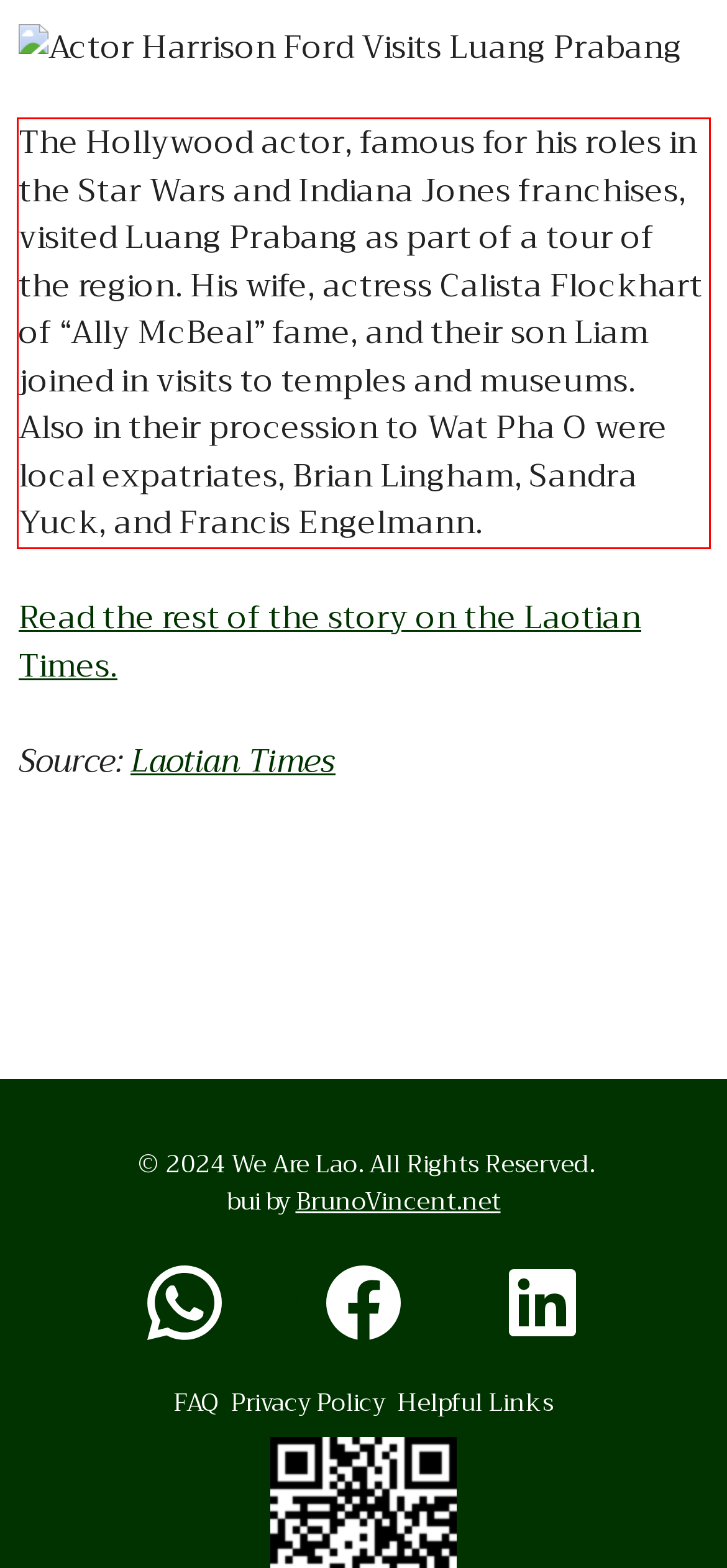Please take the screenshot of the webpage, find the red bounding box, and generate the text content that is within this red bounding box.

The Hollywood actor, famous for his roles in the Star Wars and Indiana Jones franchises, visited Luang Prabang as part of a tour of the region. His wife, actress Calista Flockhart of “Ally McBeal” fame, and their son Liam joined in visits to temples and museums. Also in their procession to Wat Pha O were local expatriates, Brian Lingham, Sandra Yuck, and Francis Engelmann.